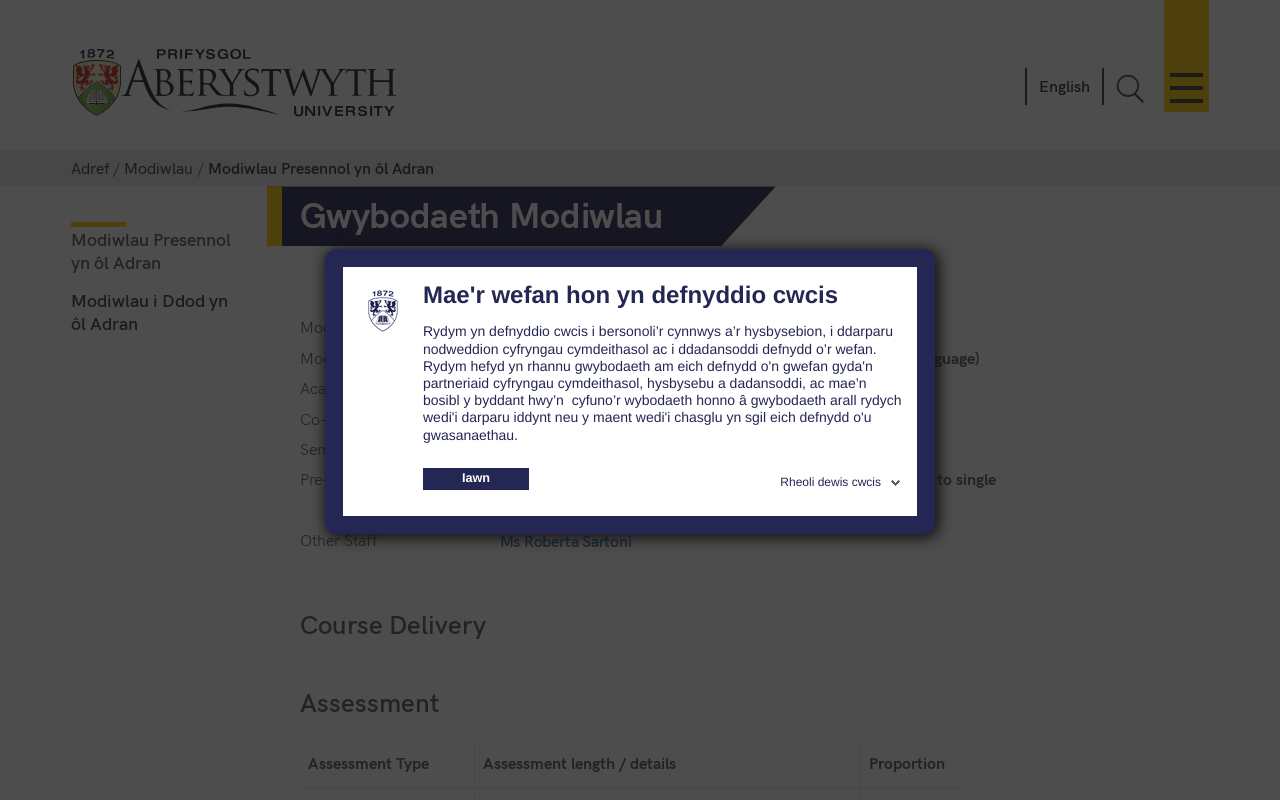What is the module identifier of the Italian Language course?
With the help of the image, please provide a detailed response to the question.

I found the module identifier by looking at the 'Module Identifier' section on the webpage, which is located below the 'Modiwlau Presennol yn ôl Adran' heading. The identifier is listed as 'IT32020'.